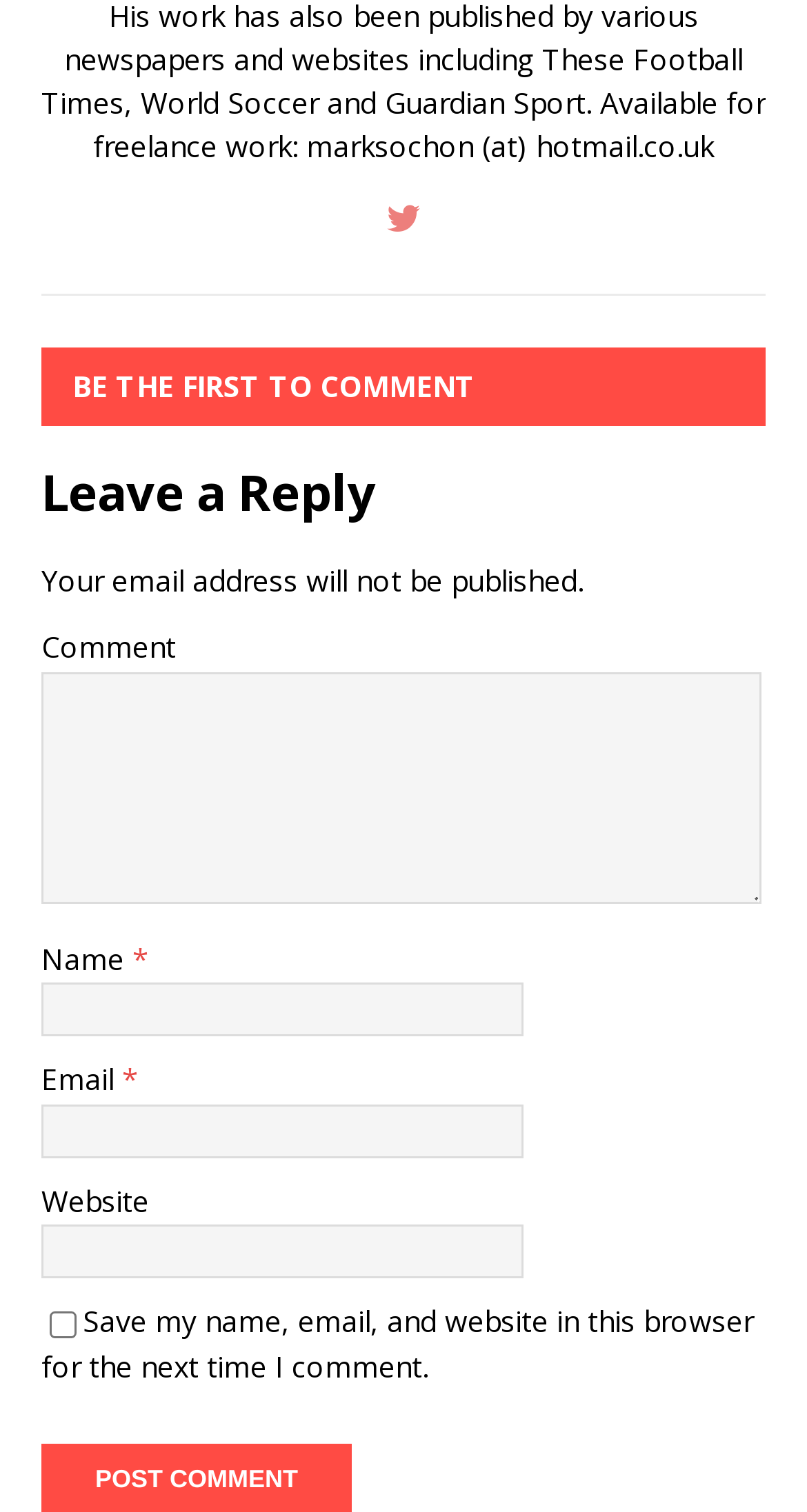Why are asterisks used in the form?
Examine the image and provide an in-depth answer to the question.

The asterisks are placed next to the 'Name' and 'Email' input fields, which are also labeled as 'required: True', suggesting that the asterisks are used to indicate that these fields must be filled in.